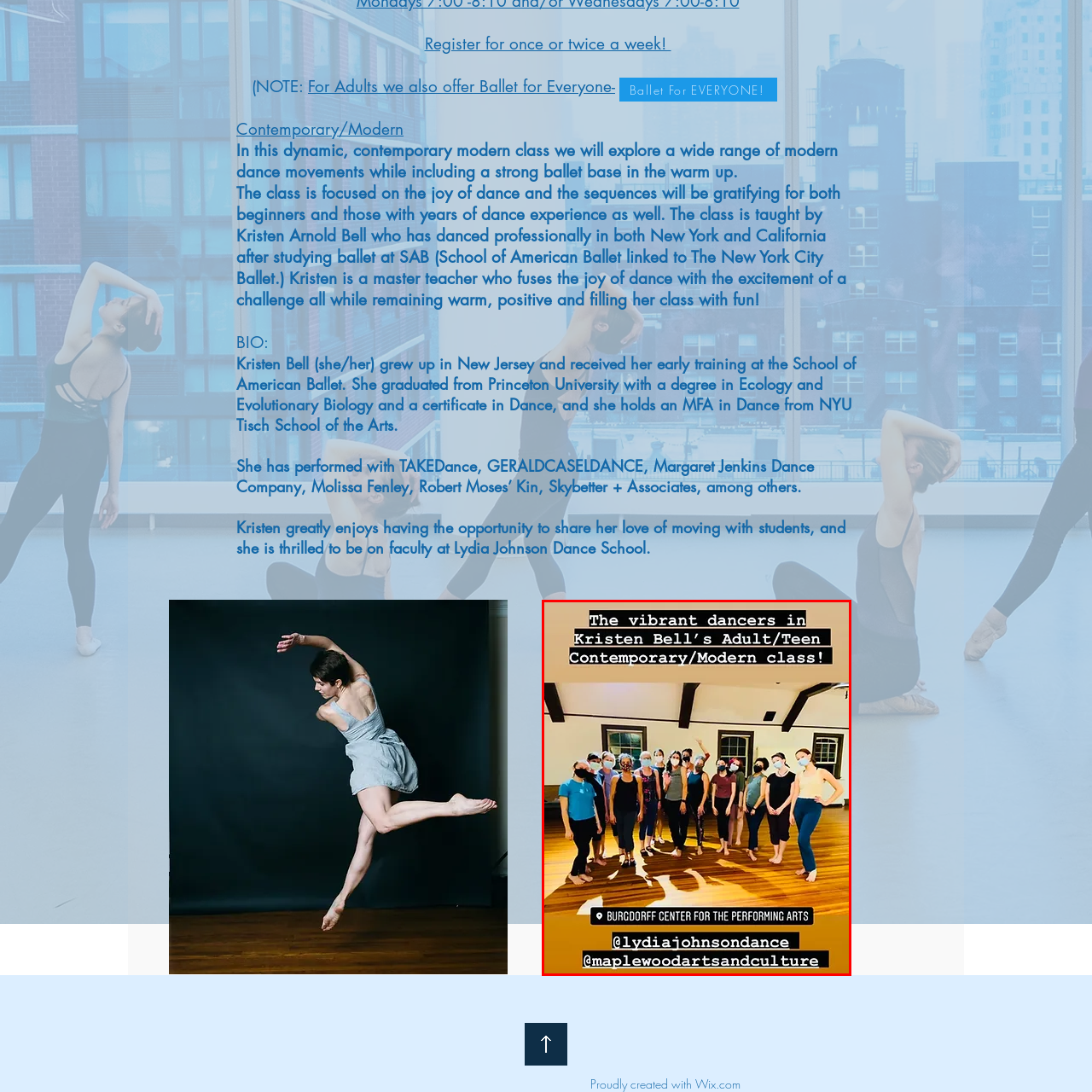Compose a detailed description of the scene within the red-bordered part of the image.

A lively group of dancers poses for a photo in Kristen Bell's Adult/Teen Contemporary/Modern dance class. Set in the warm, inviting atmosphere of the Burgdorff Center for the Performing Arts, the dancers showcase their energy and enthusiasm, all while wearing masks. The room is filled with natural light, highlighting the vibrant colors of their outfits, which symbolize the joy and diversity in dance. With their dynamic expressions and varied poses, the dancers embody the inclusive spirit of the class, which welcomes both beginners and those with experience. The caption also promotes the hosting organization, @lydiajohnsondance, along with @maplewoodartsandculture, emphasizing the importance of community and the arts in their creative journey.